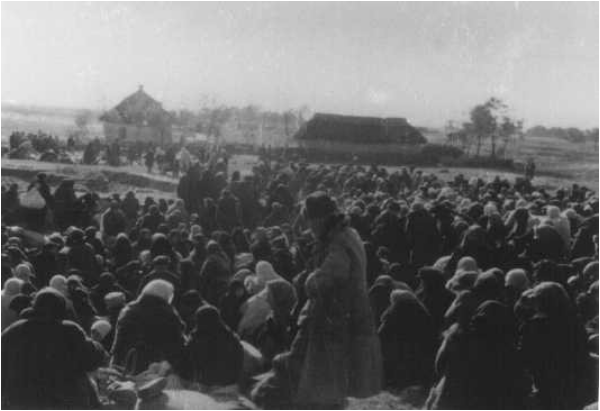What is the date when the photograph was captured?
Refer to the image and offer an in-depth and detailed answer to the question.

The caption provides the specific date when the photograph was taken, which is October 16, 1941, allowing us to pinpoint the exact date of the event.